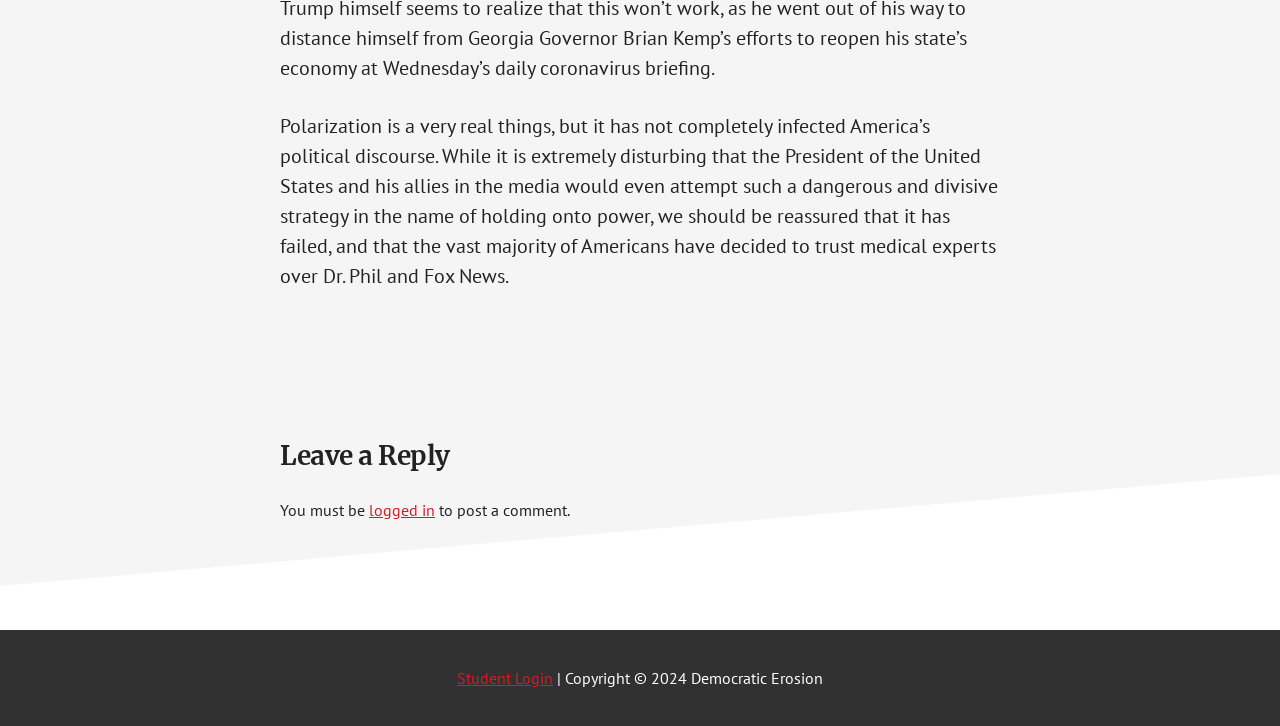Please analyze the image and give a detailed answer to the question:
What is the topic of the article?

The topic of the article can be inferred from the first sentence of the StaticText element with ID 168, which mentions 'Polarization is a very real thing...'.